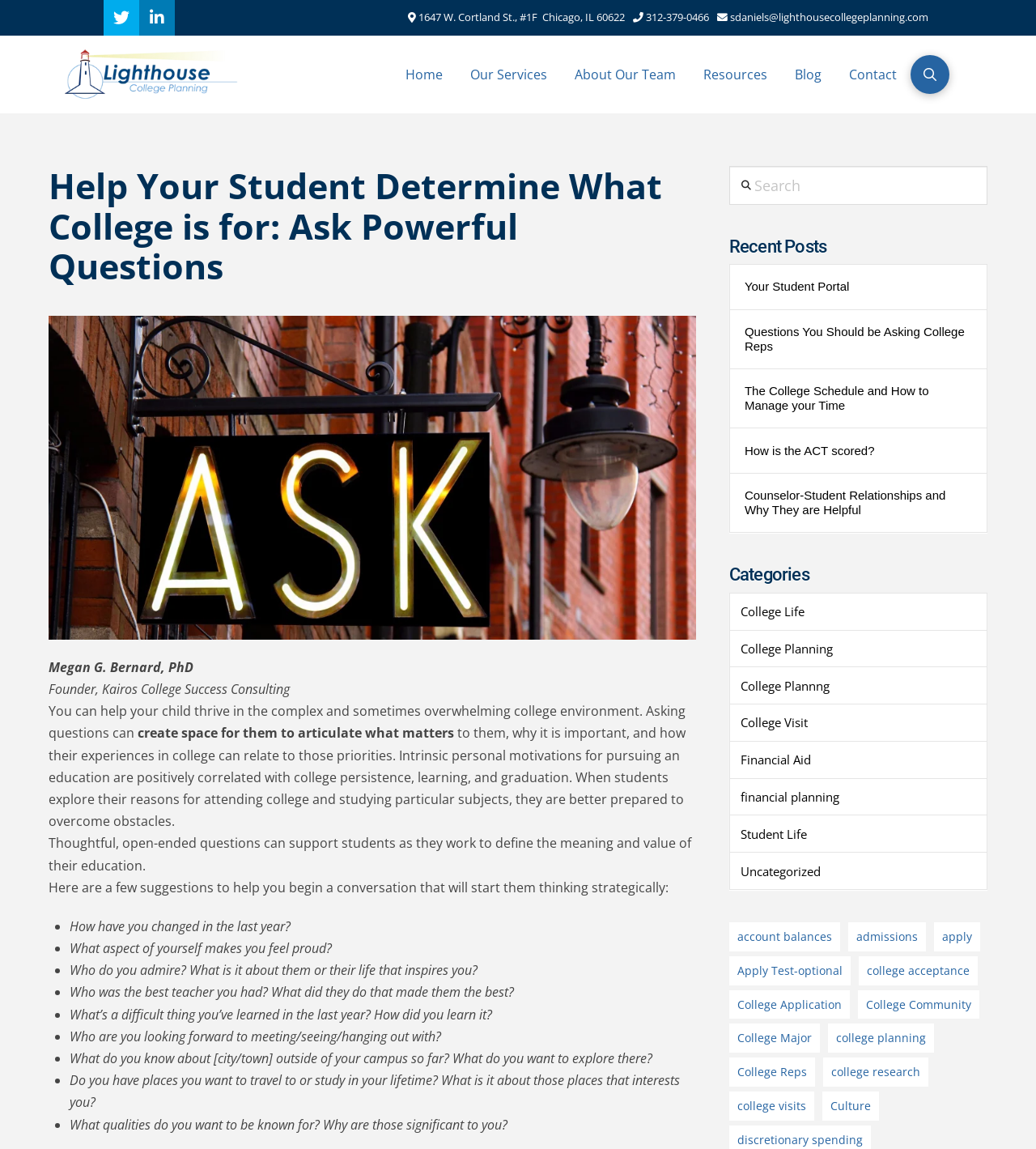Determine the bounding box coordinates (top-left x, top-left y, bottom-right x, bottom-right y) of the UI element described in the following text: About Our Team

[0.541, 0.031, 0.666, 0.099]